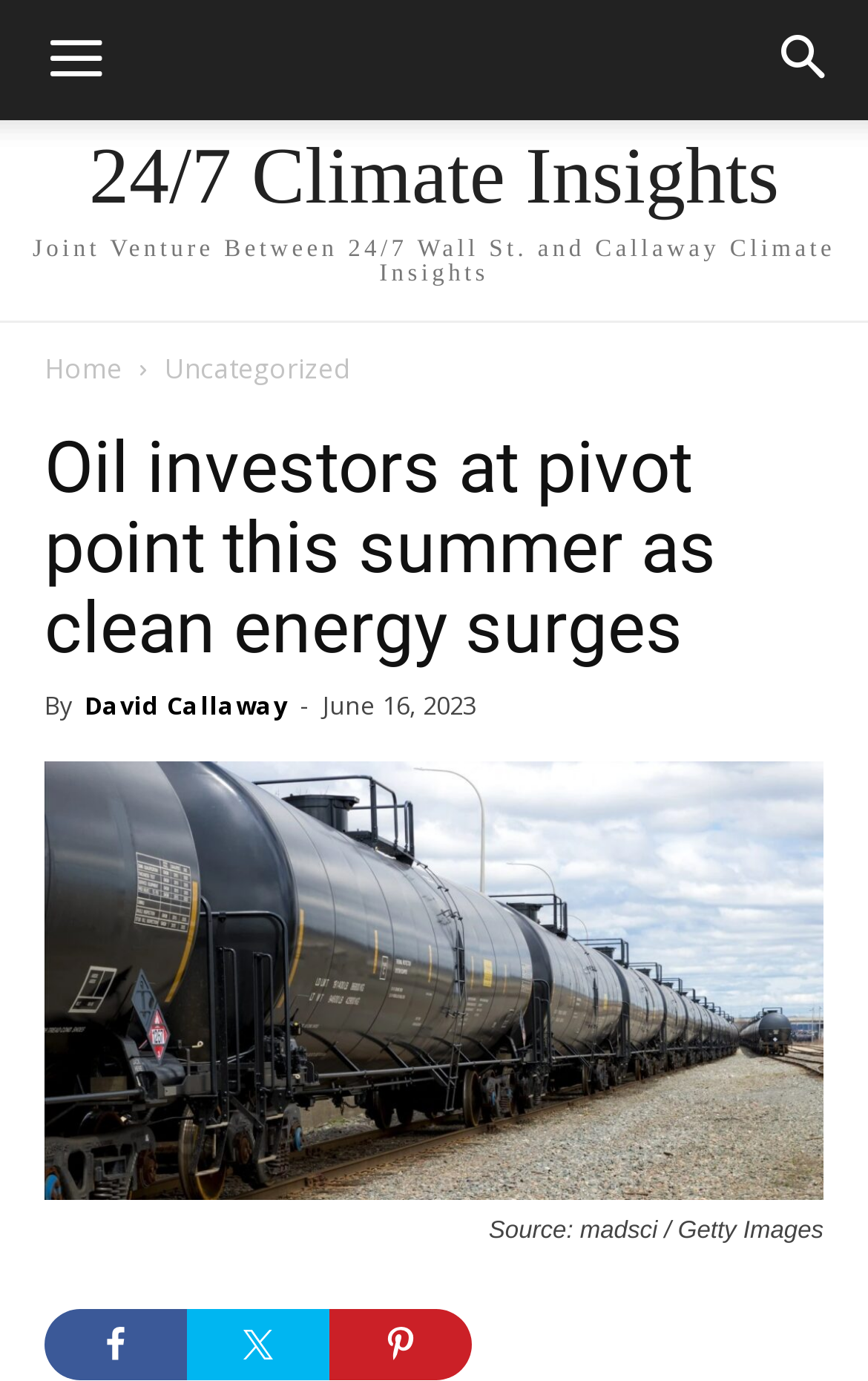Given the element description: "Pin", predict the bounding box coordinates of this UI element. The coordinates must be four float numbers between 0 and 1, given as [left, top, right, bottom].

[0.379, 0.947, 0.544, 0.999]